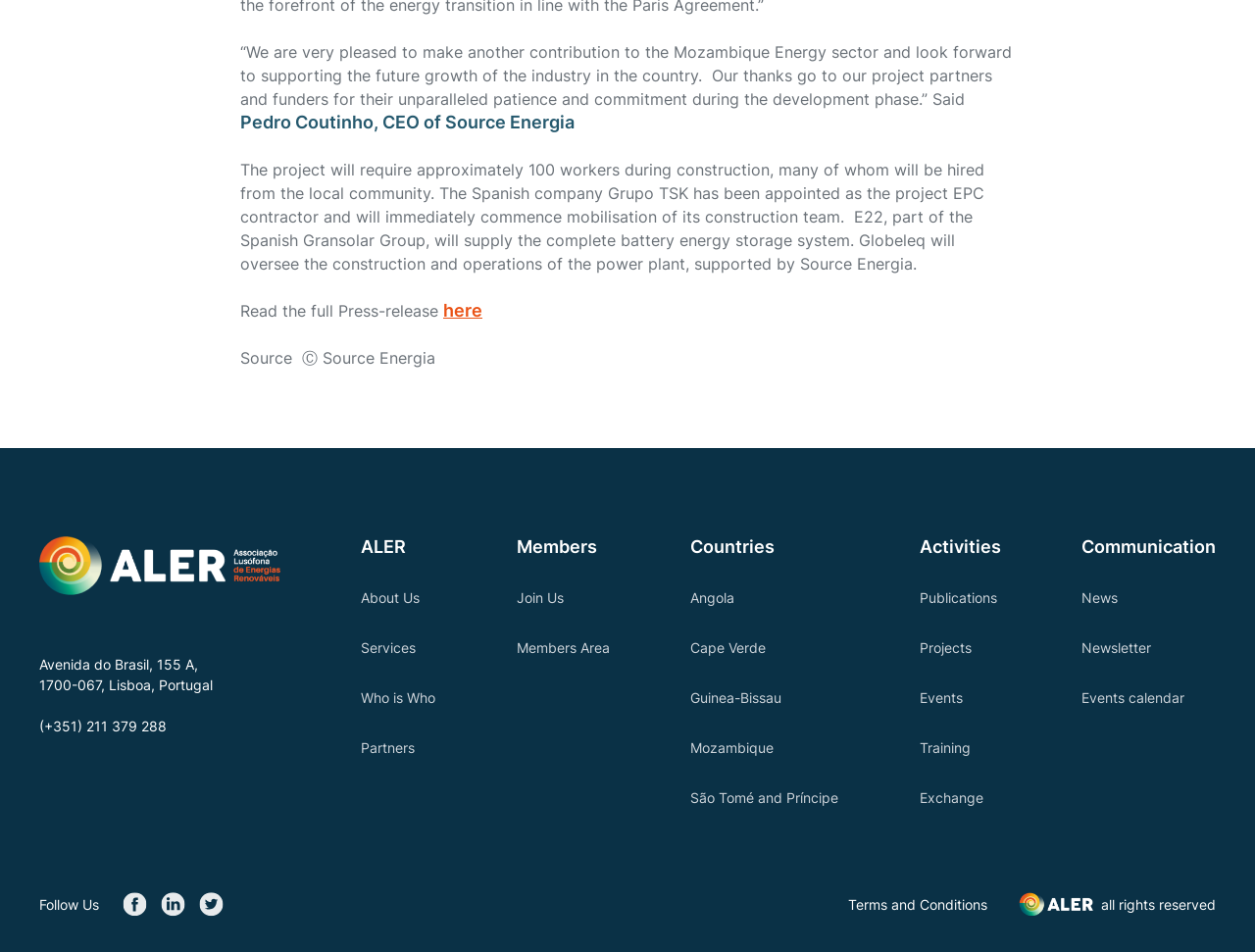Please answer the following question using a single word or phrase: 
What is the name of the company that will supply the battery energy storage system?

E22